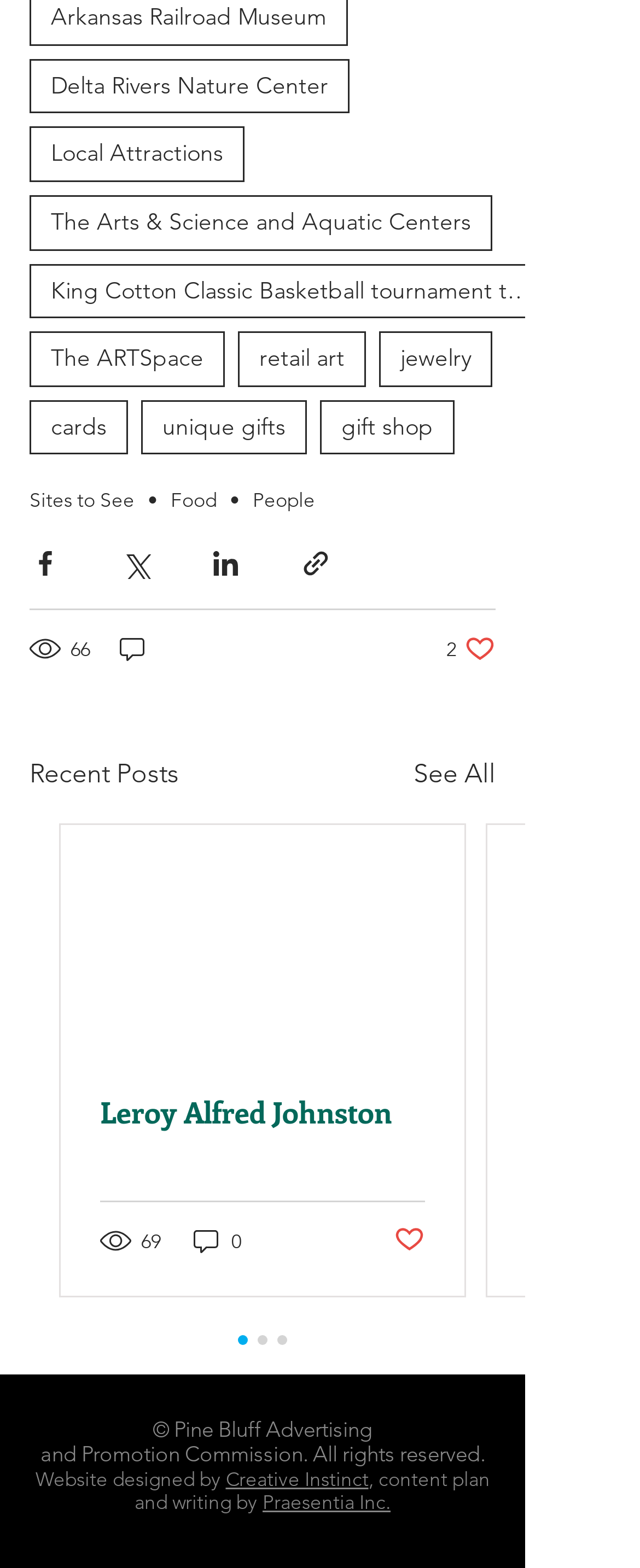Provide the bounding box coordinates of the area you need to click to execute the following instruction: "Read more about the project".

None